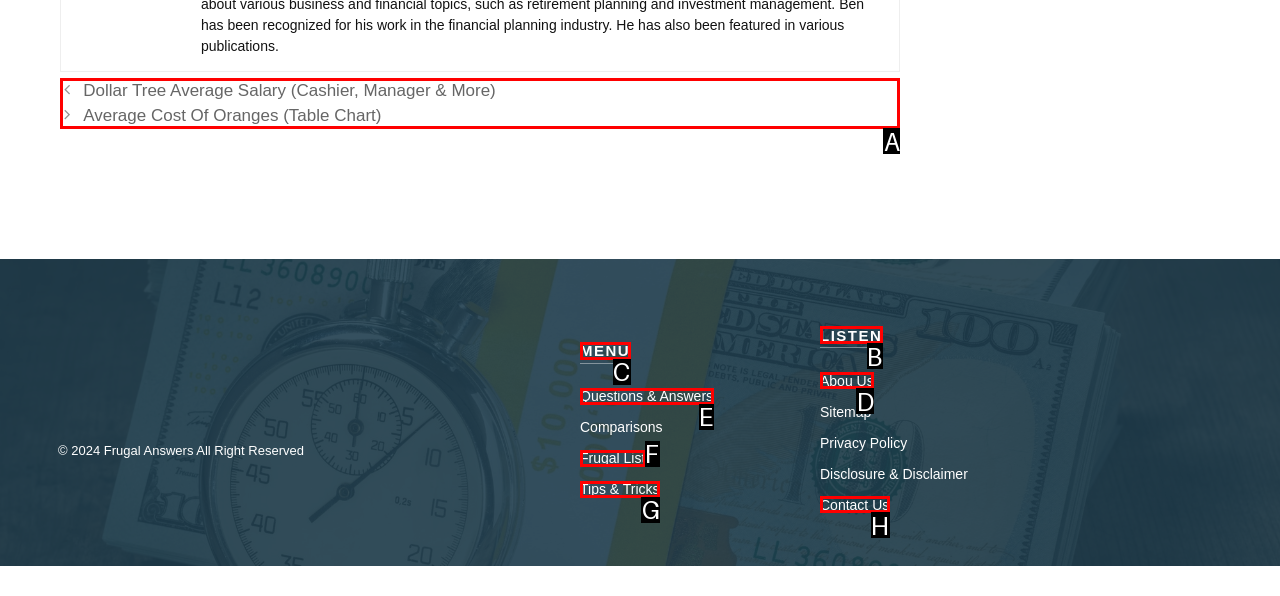Determine which option you need to click to execute the following task: view posts. Provide your answer as a single letter.

A